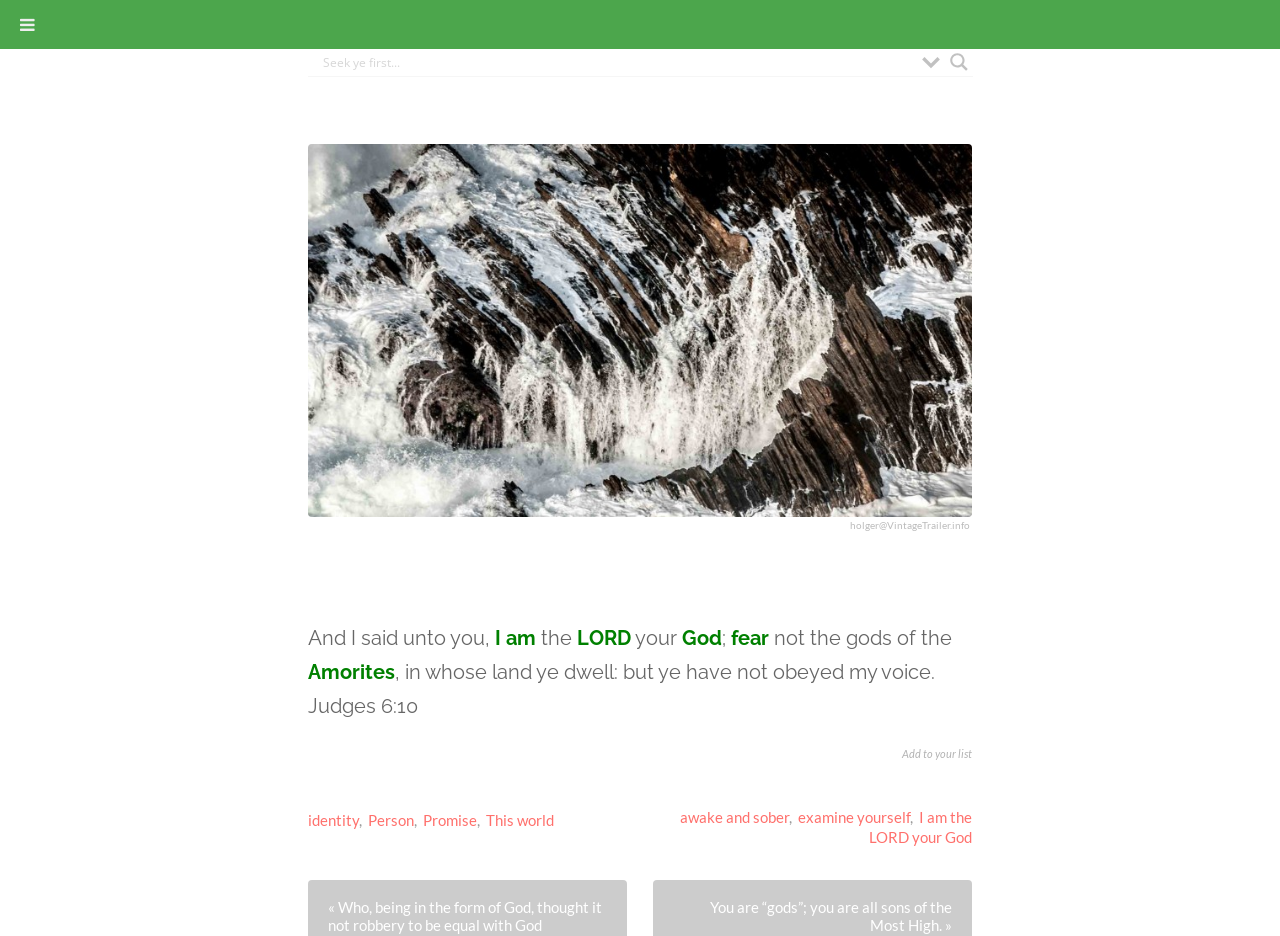Locate the bounding box coordinates of the segment that needs to be clicked to meet this instruction: "View the image".

[0.74, 0.051, 0.757, 0.081]